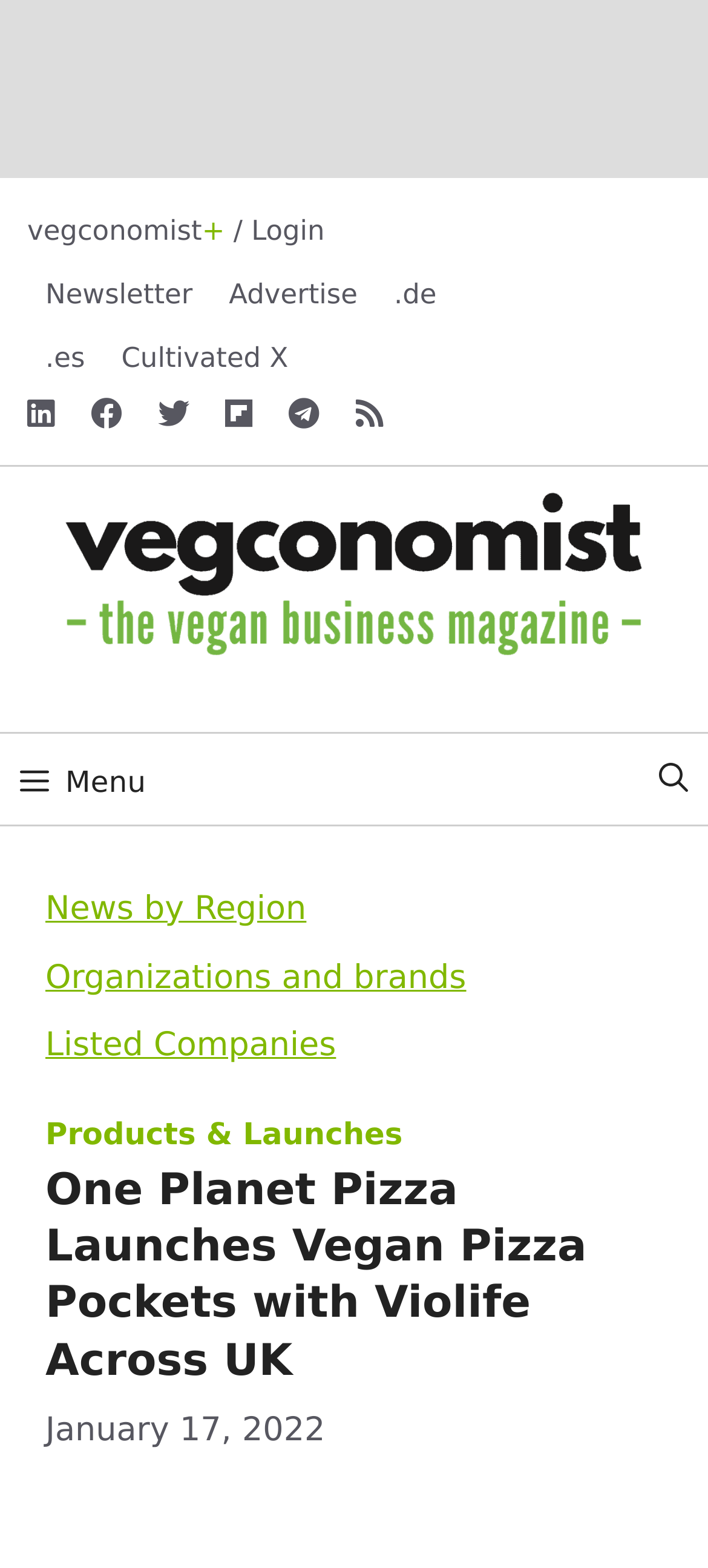Refer to the element description Newsletter and identify the corresponding bounding box in the screenshot. Format the coordinates as (top-left x, top-left y, bottom-right x, bottom-right y) with values in the range of 0 to 1.

[0.064, 0.178, 0.272, 0.198]